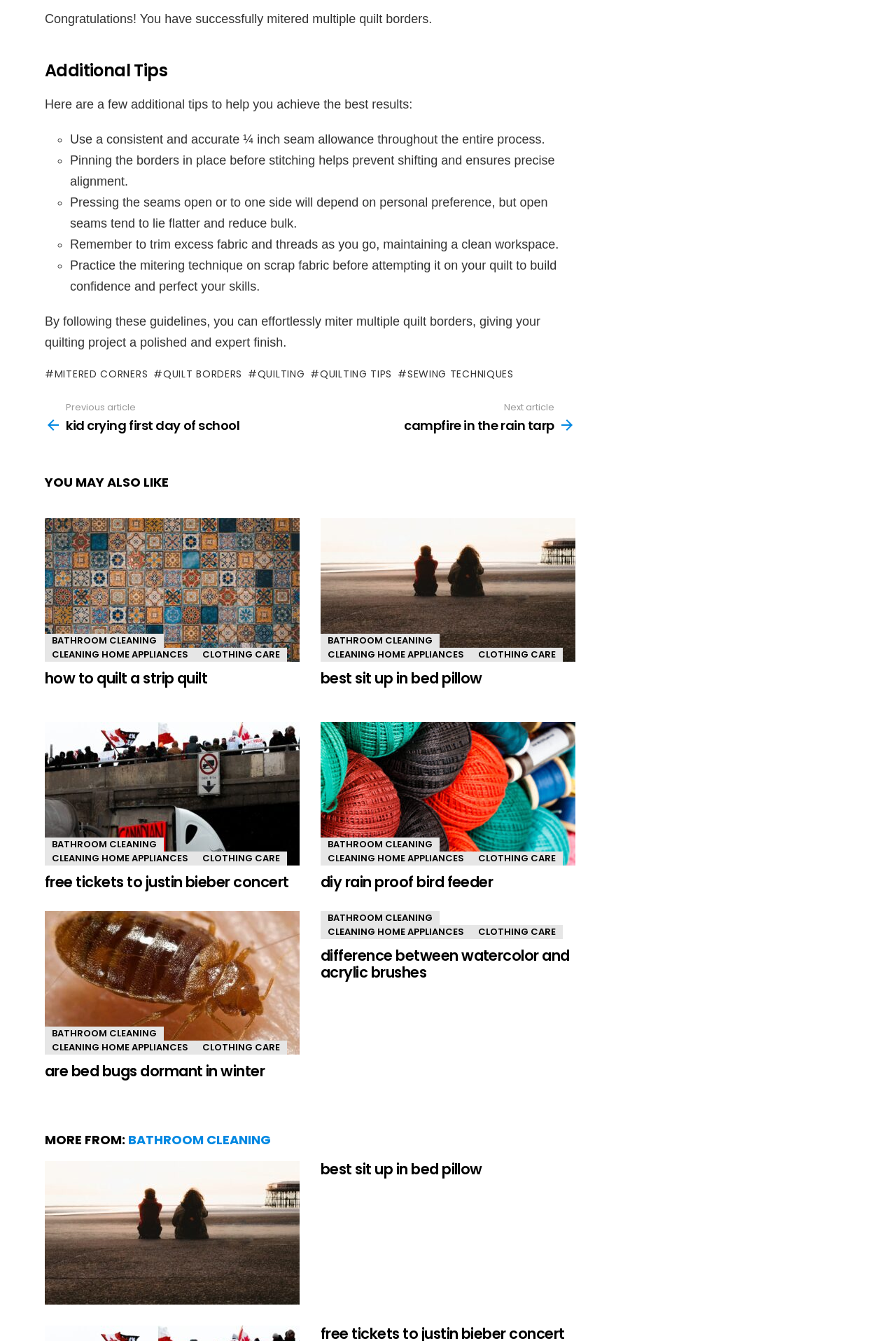Determine the bounding box coordinates of the region I should click to achieve the following instruction: "View 'how to quilt a strip quilt' article". Ensure the bounding box coordinates are four float numbers between 0 and 1, i.e., [left, top, right, bottom].

[0.05, 0.386, 0.334, 0.493]